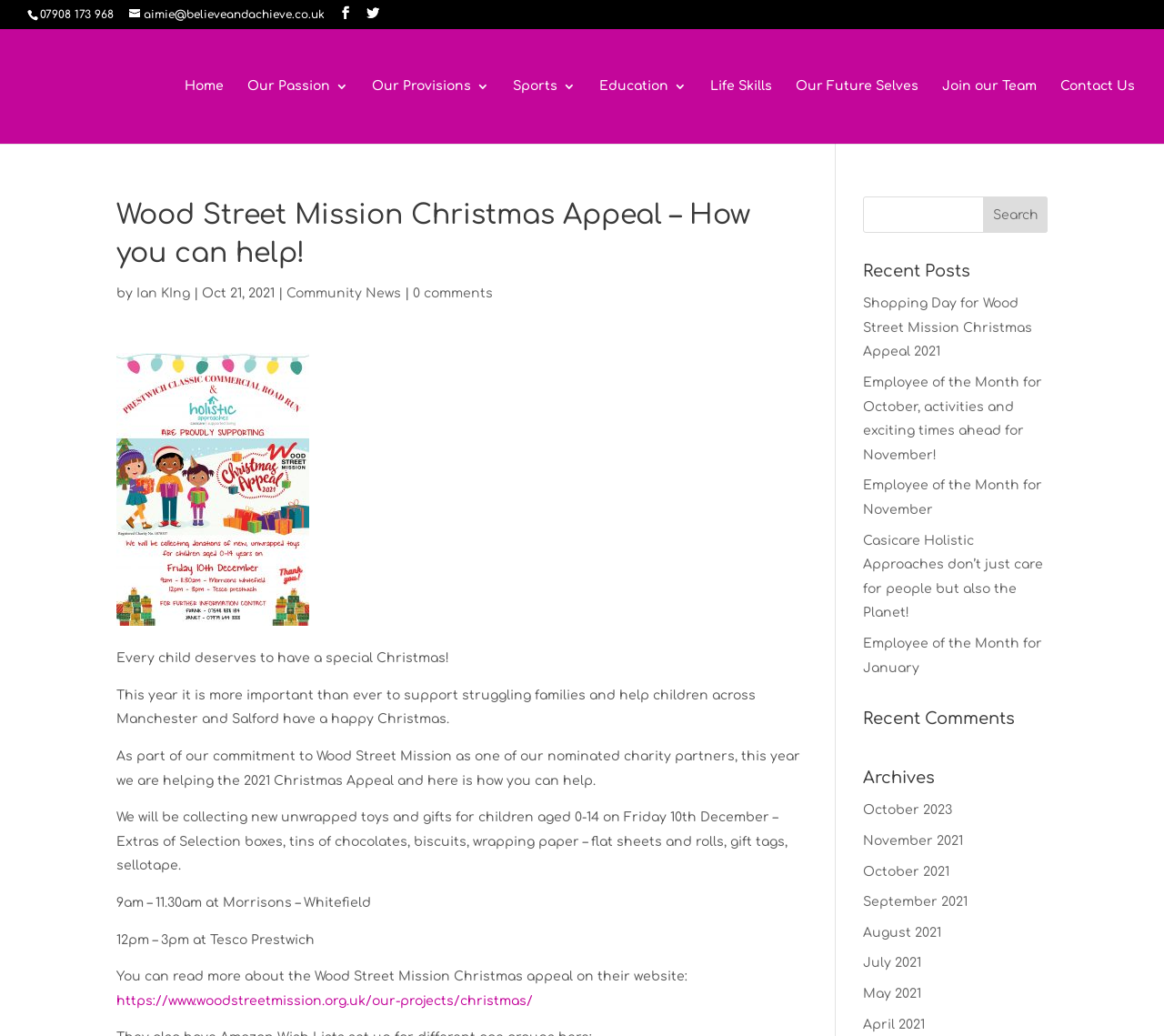Answer the following in one word or a short phrase: 
What is the URL of the Wood Street Mission website?

https://www.woodstreetmission.org.uk/our-projects/christmas/